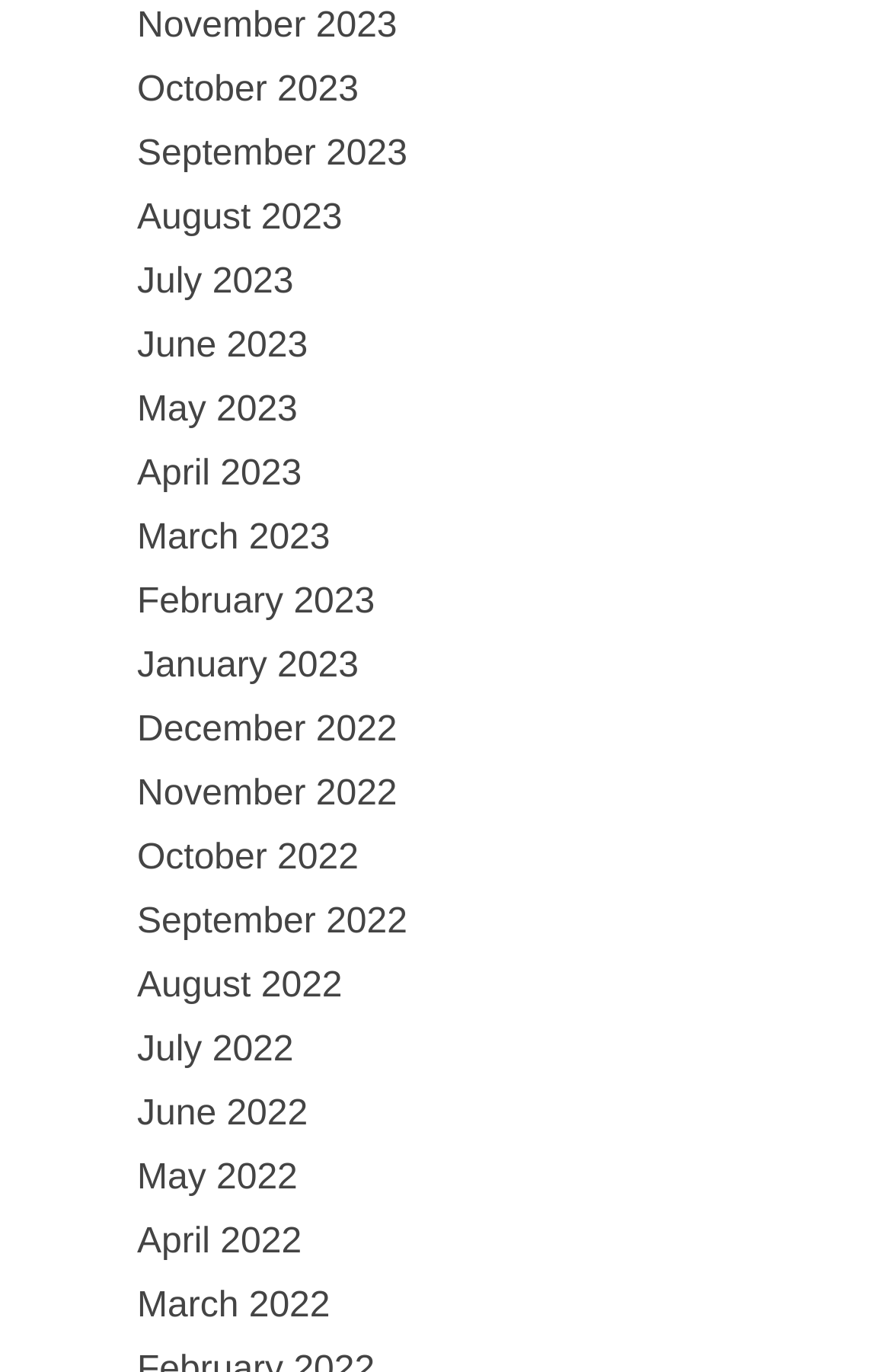Select the bounding box coordinates of the element I need to click to carry out the following instruction: "check August 2022".

[0.154, 0.705, 0.384, 0.734]